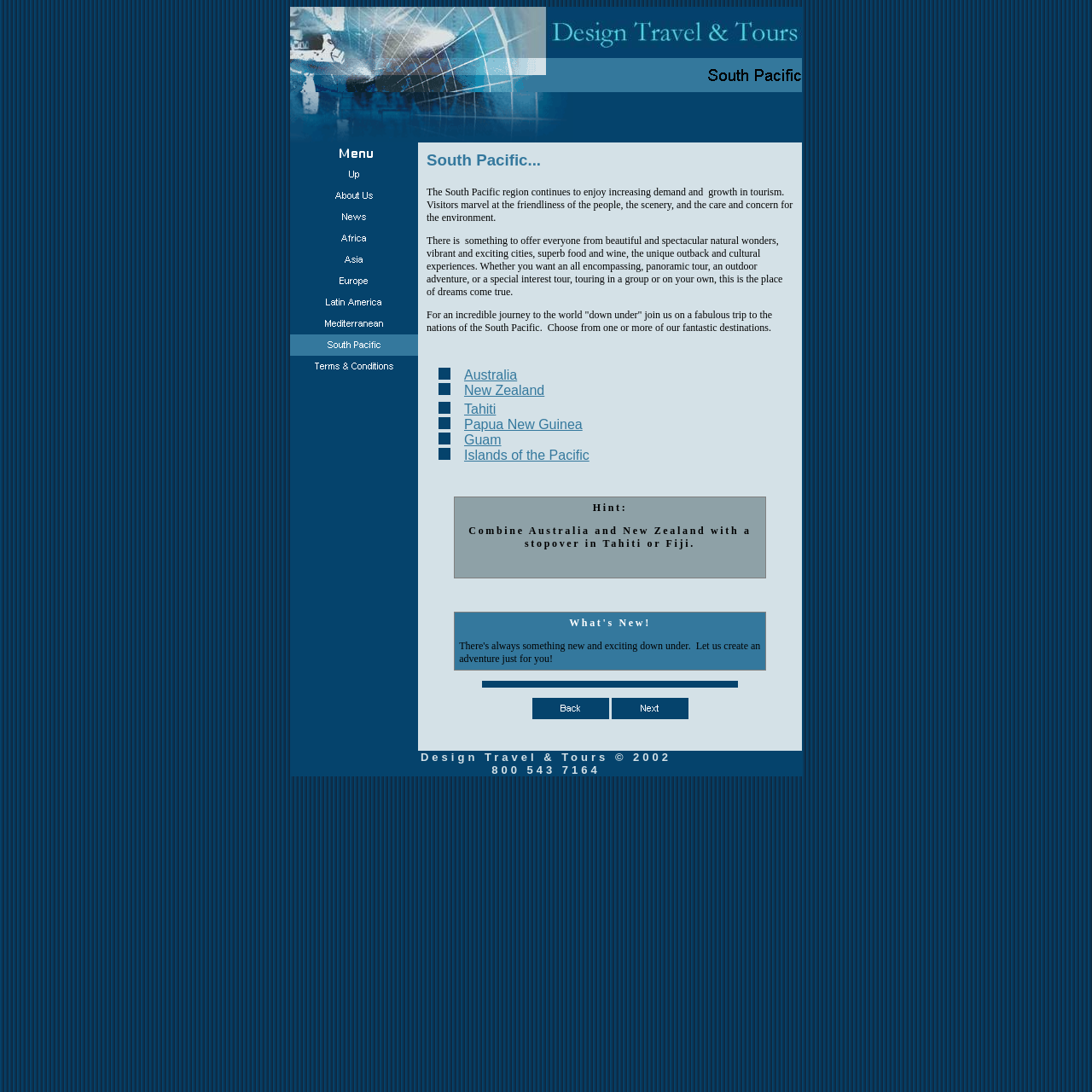Locate the bounding box of the UI element described in the following text: "Papua New Guinea".

[0.425, 0.382, 0.533, 0.395]